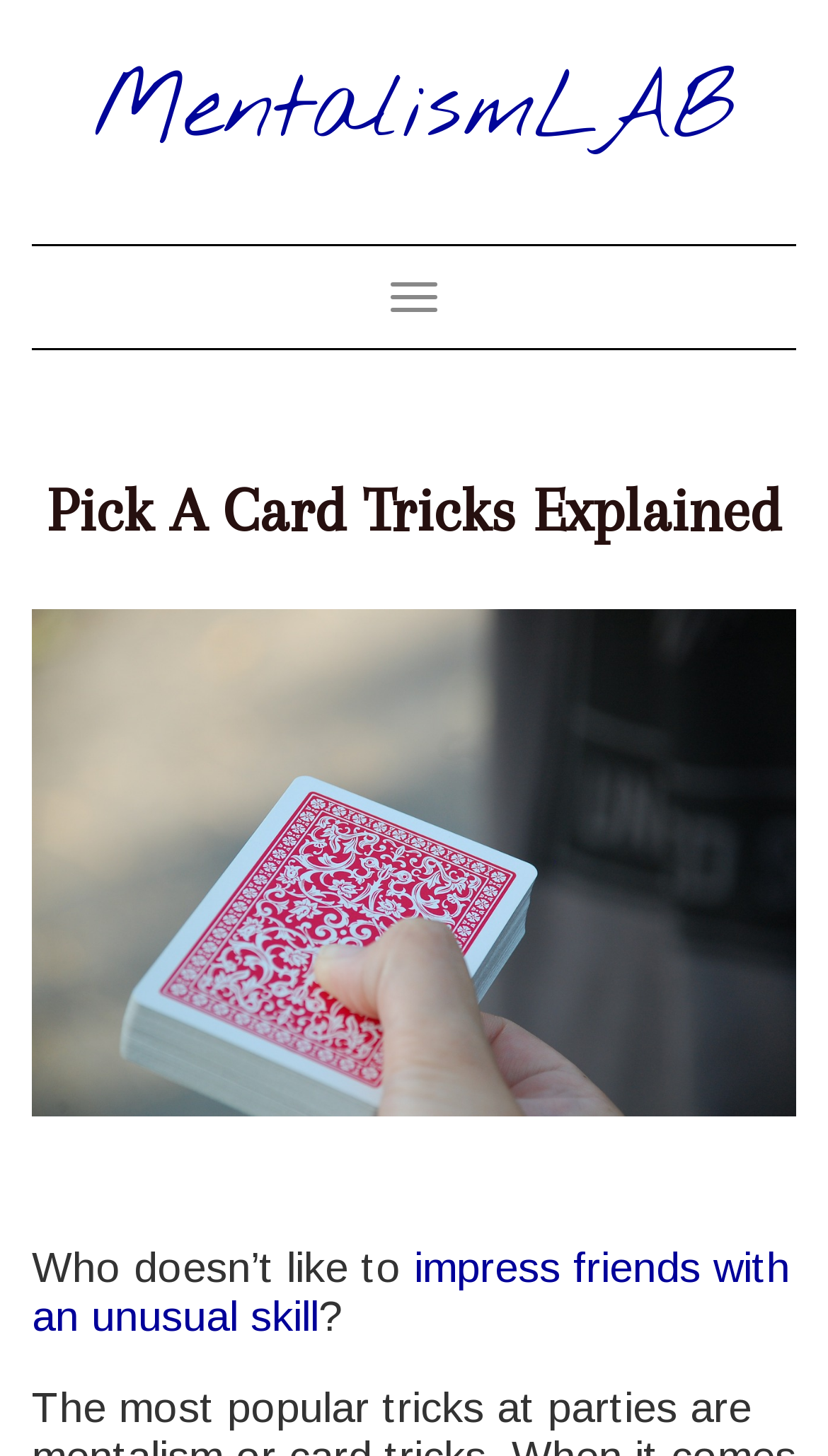From the webpage screenshot, identify the region described by Toggle navigation. Provide the bounding box coordinates as (top-left x, top-left y, bottom-right x, bottom-right y), with each value being a floating point number between 0 and 1.

[0.446, 0.181, 0.554, 0.227]